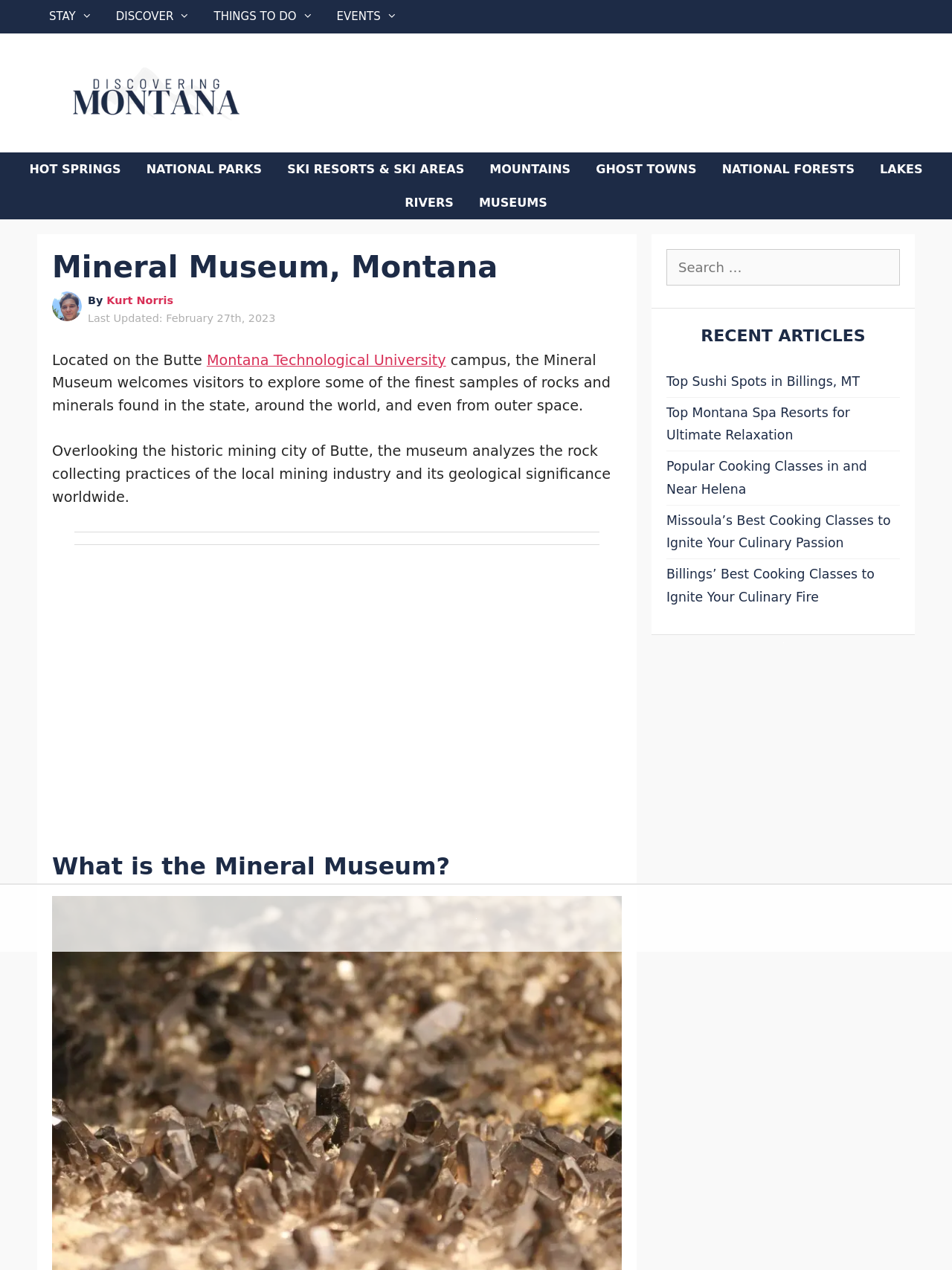Please provide a brief answer to the following inquiry using a single word or phrase:
What is the name of the museum?

Mineral Museum